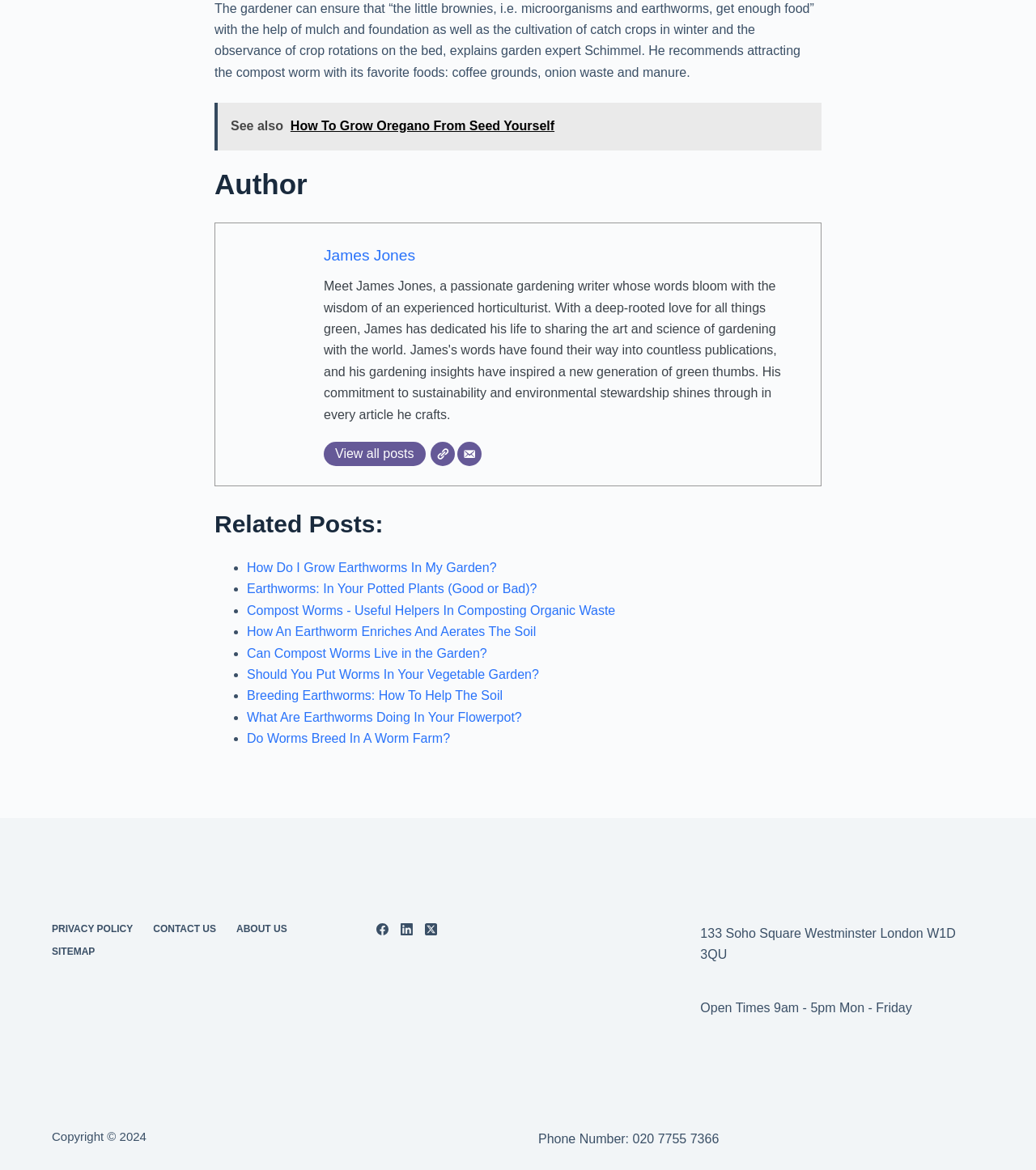What social media platforms are linked?
Please respond to the question with a detailed and thorough explanation.

The links to the organization's social media profiles are present at the bottom of the page, with icons for Facebook, LinkedIn, and Twitter.